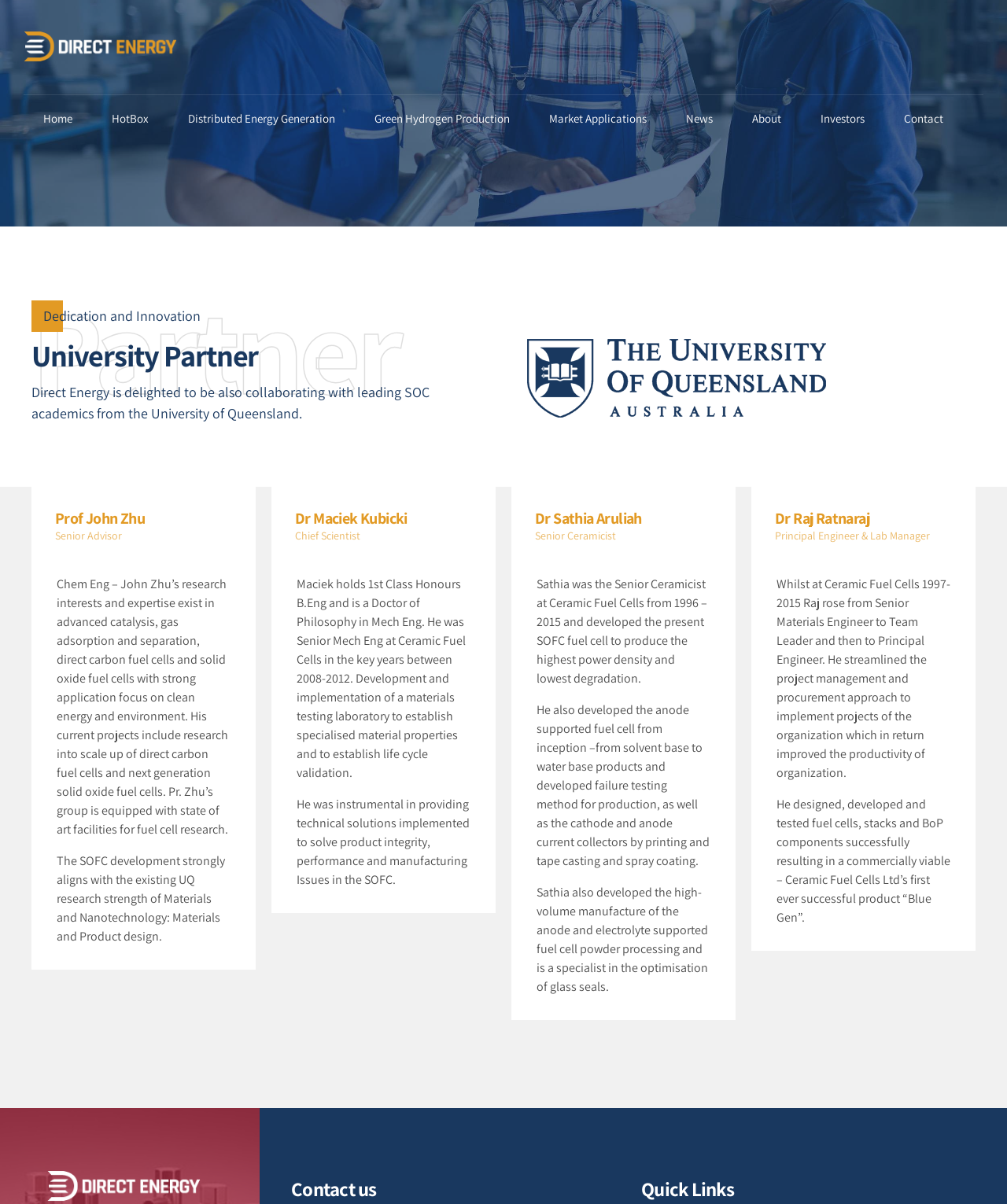Please locate the bounding box coordinates of the region I need to click to follow this instruction: "Contact the team".

[0.898, 0.079, 0.937, 0.118]